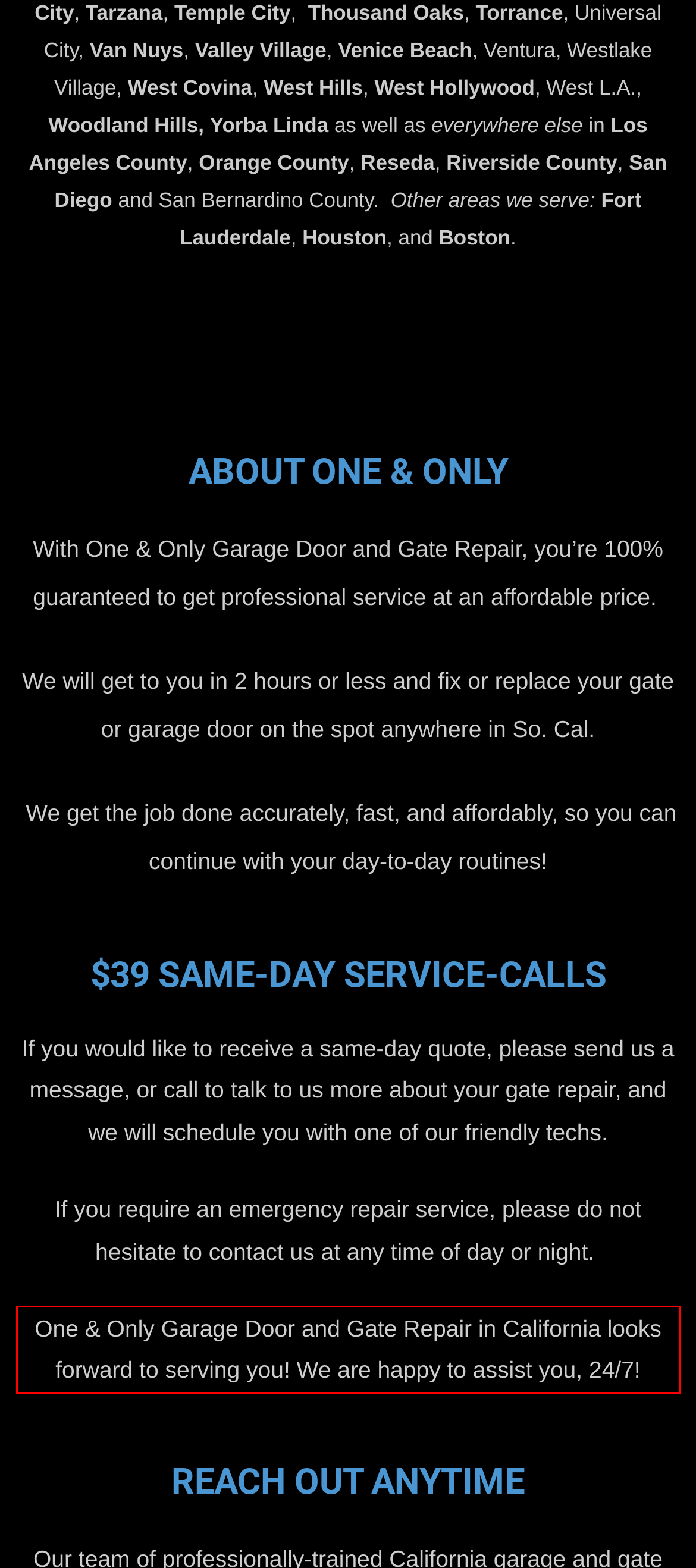The screenshot you have been given contains a UI element surrounded by a red rectangle. Use OCR to read and extract the text inside this red rectangle.

One & Only Garage Door and Gate Repair in California looks forward to serving you! We are happy to assist you, 24/7!